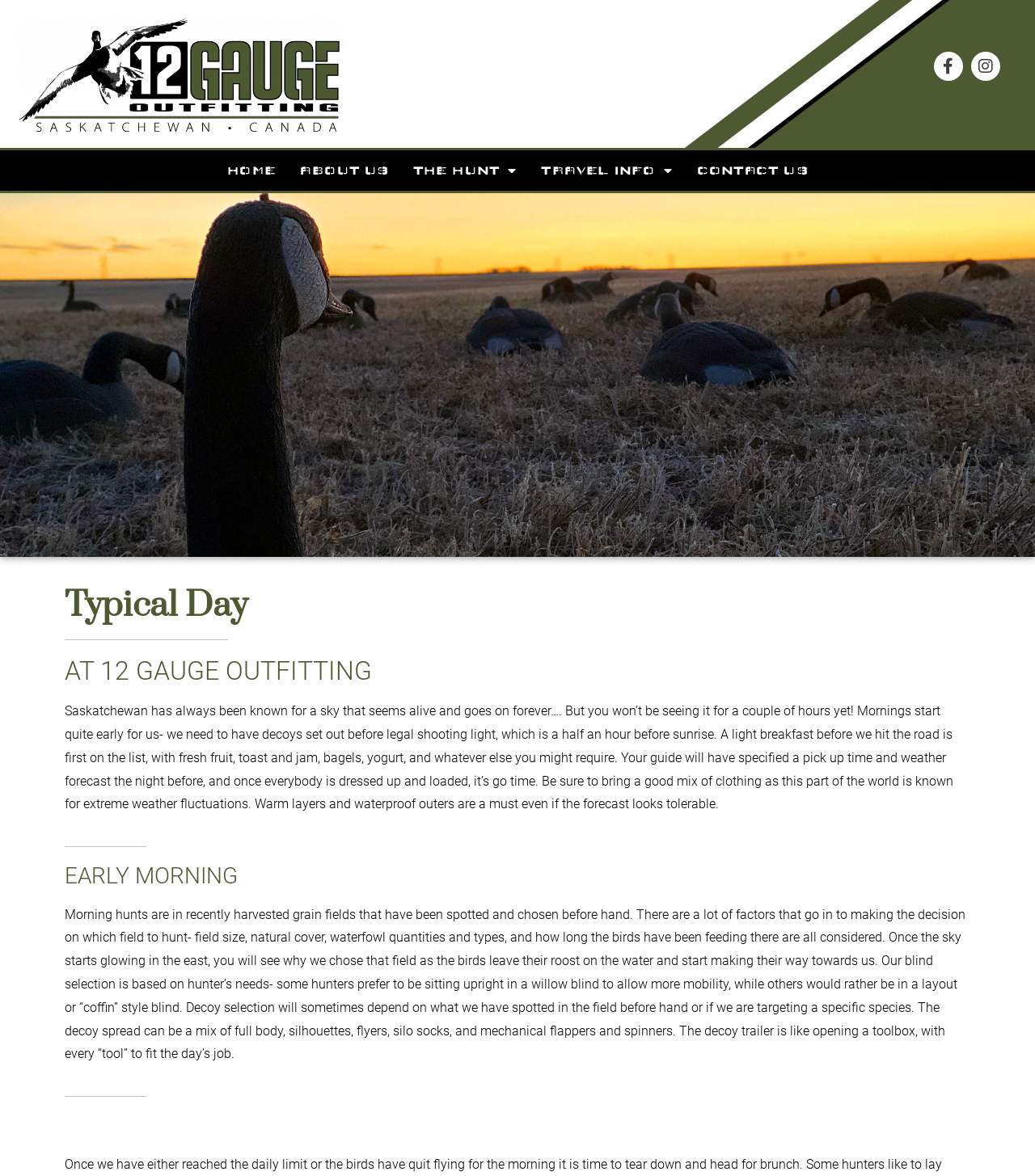Please provide a comprehensive response to the question below by analyzing the image: 
What is the name of the outfitting company?

I found the answer by looking at the logo link at the top left corner of the webpage, which says '12 Gauge Outfitting Logo'.